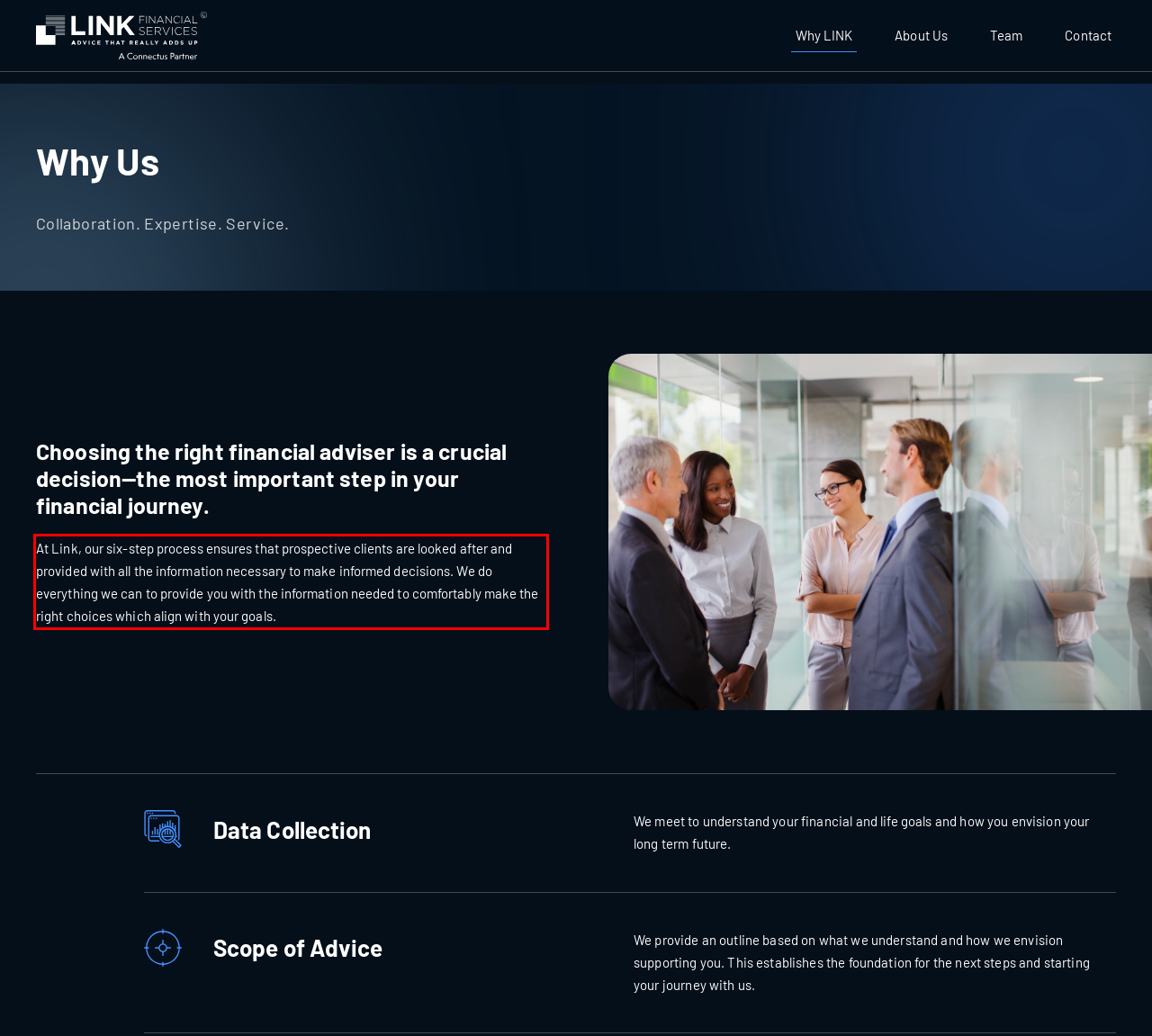Analyze the screenshot of a webpage where a red rectangle is bounding a UI element. Extract and generate the text content within this red bounding box.

At Link, our six-step process ensures that prospective clients are looked after and provided with all the information necessary to make informed decisions. We do everything we can to provide you with the information needed to comfortably make the right choices which align with your goals.